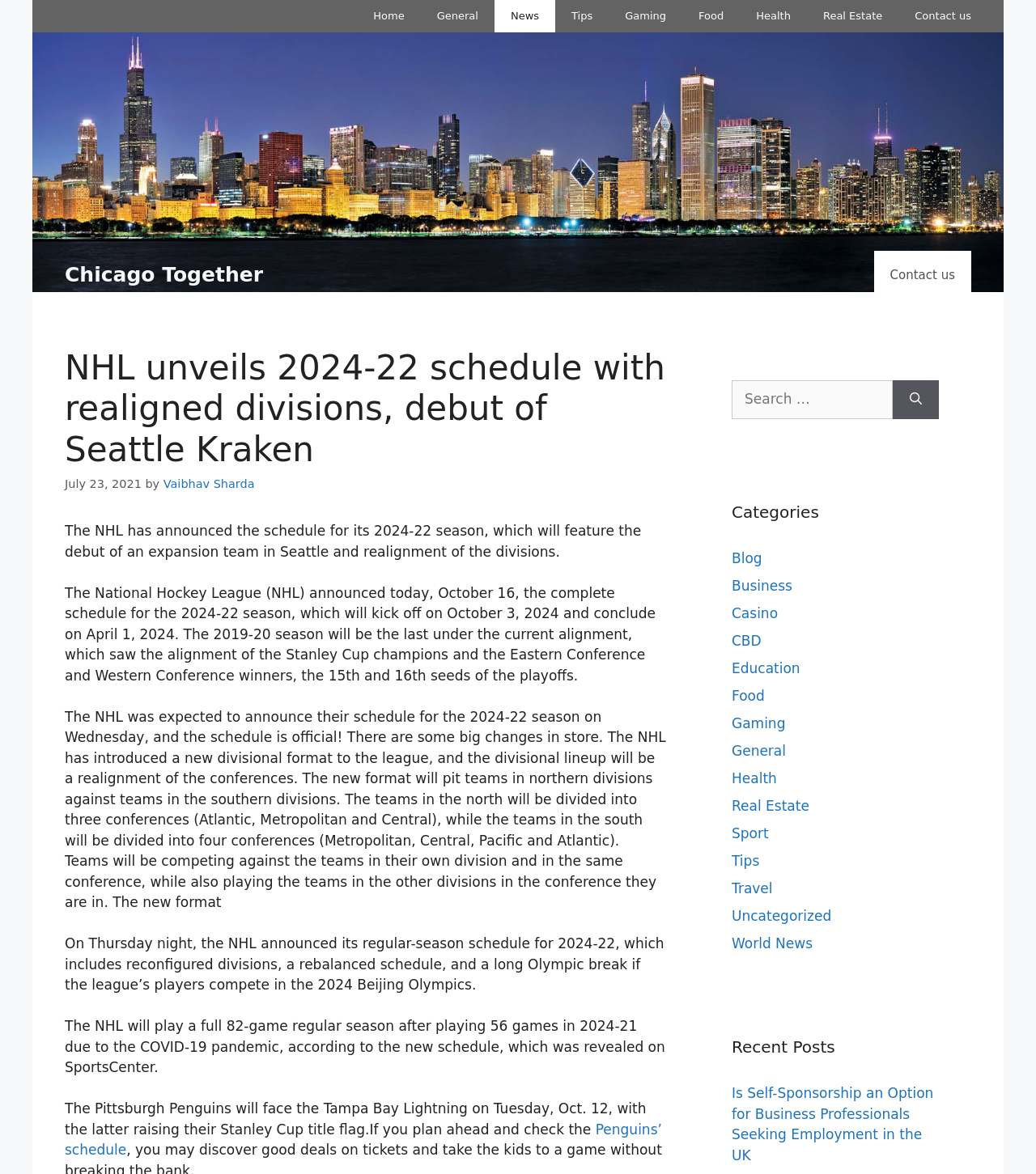Determine the coordinates of the bounding box for the clickable area needed to execute this instruction: "Contact us".

[0.867, 0.0, 0.953, 0.028]